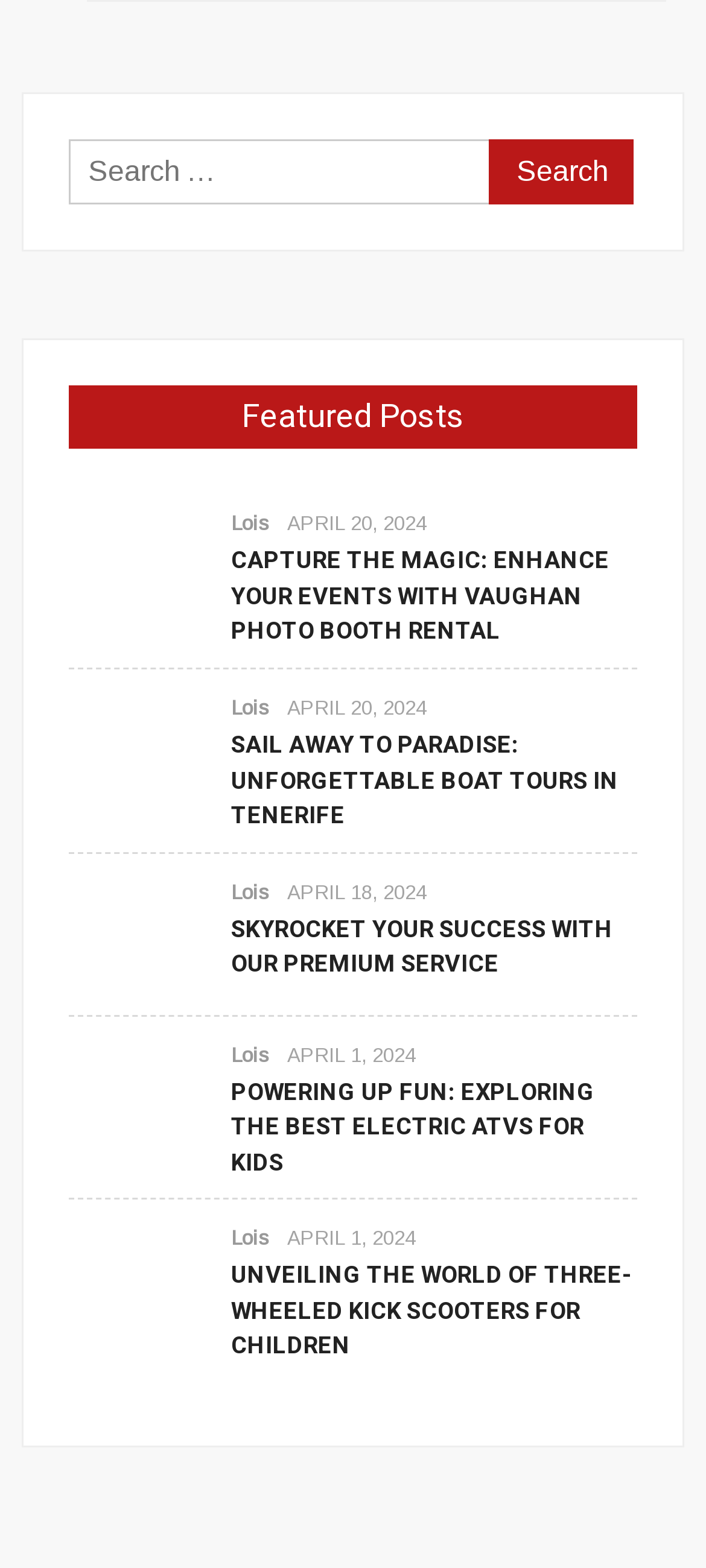Determine the bounding box coordinates of the element's region needed to click to follow the instruction: "Click on the 'Search' button". Provide these coordinates as four float numbers between 0 and 1, formatted as [left, top, right, bottom].

[0.693, 0.088, 0.898, 0.13]